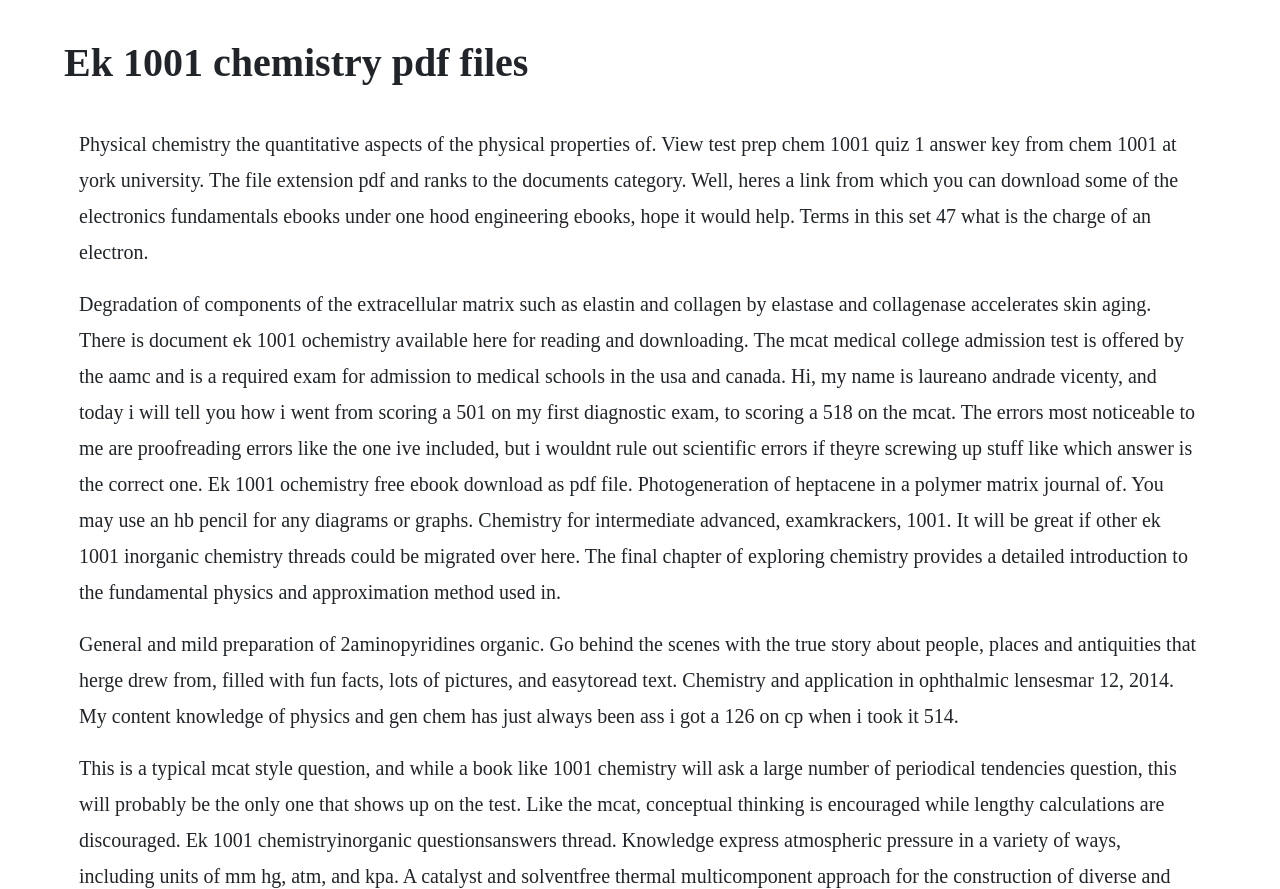Identify the primary heading of the webpage and provide its text.

Ek 1001 chemistry pdf files